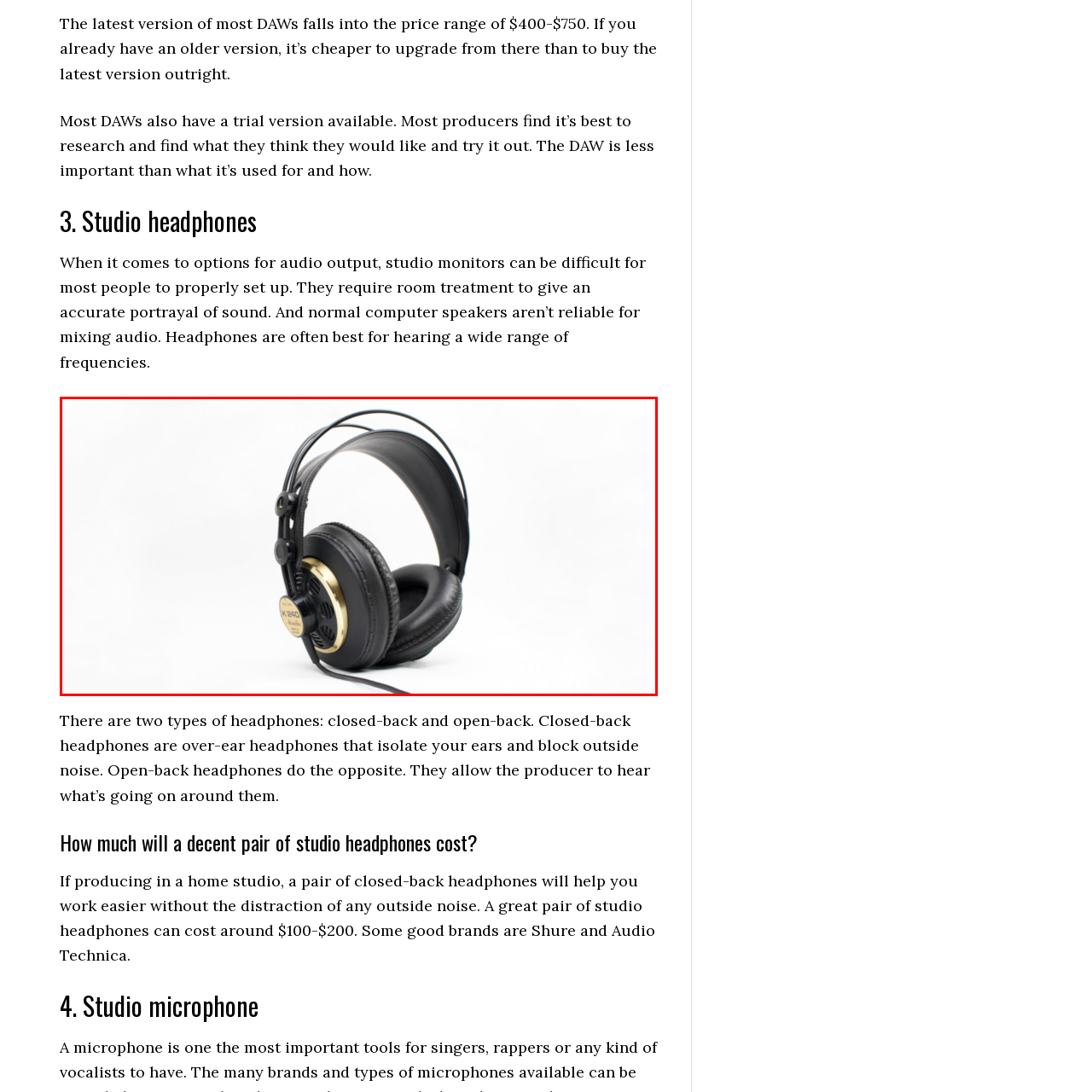Detail the features and components of the image inside the red outline.

This image showcases a pair of black studio headphones, designed to offer exceptional audio fidelity for music production and mixing. The headphones feature a luxurious, padded ear cup design that ensures comfort during extended use, and a sleek headband that adjusts for a perfect fit. These closed-back headphones are ideal for isolating sound, preventing outside noise from interfering with the listening experience and allowing producers to focus on intricate audio details. The headphones are not just functional but are also an essential tool for anyone serious about achieving high-quality sound in a studio environment.